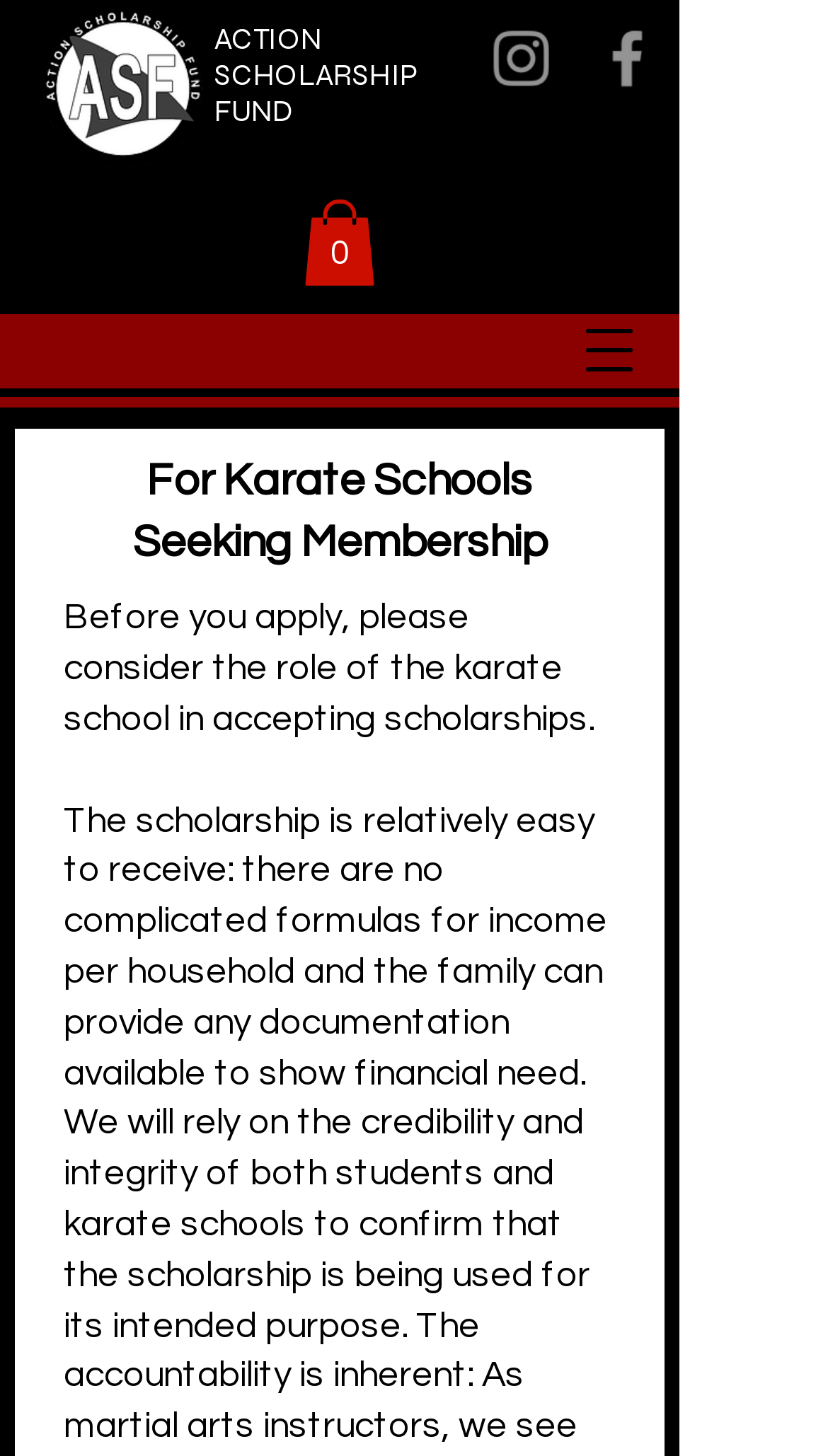What is the logo of the organization?
Refer to the image and provide a one-word or short phrase answer.

ASF LOGO_512x512.png